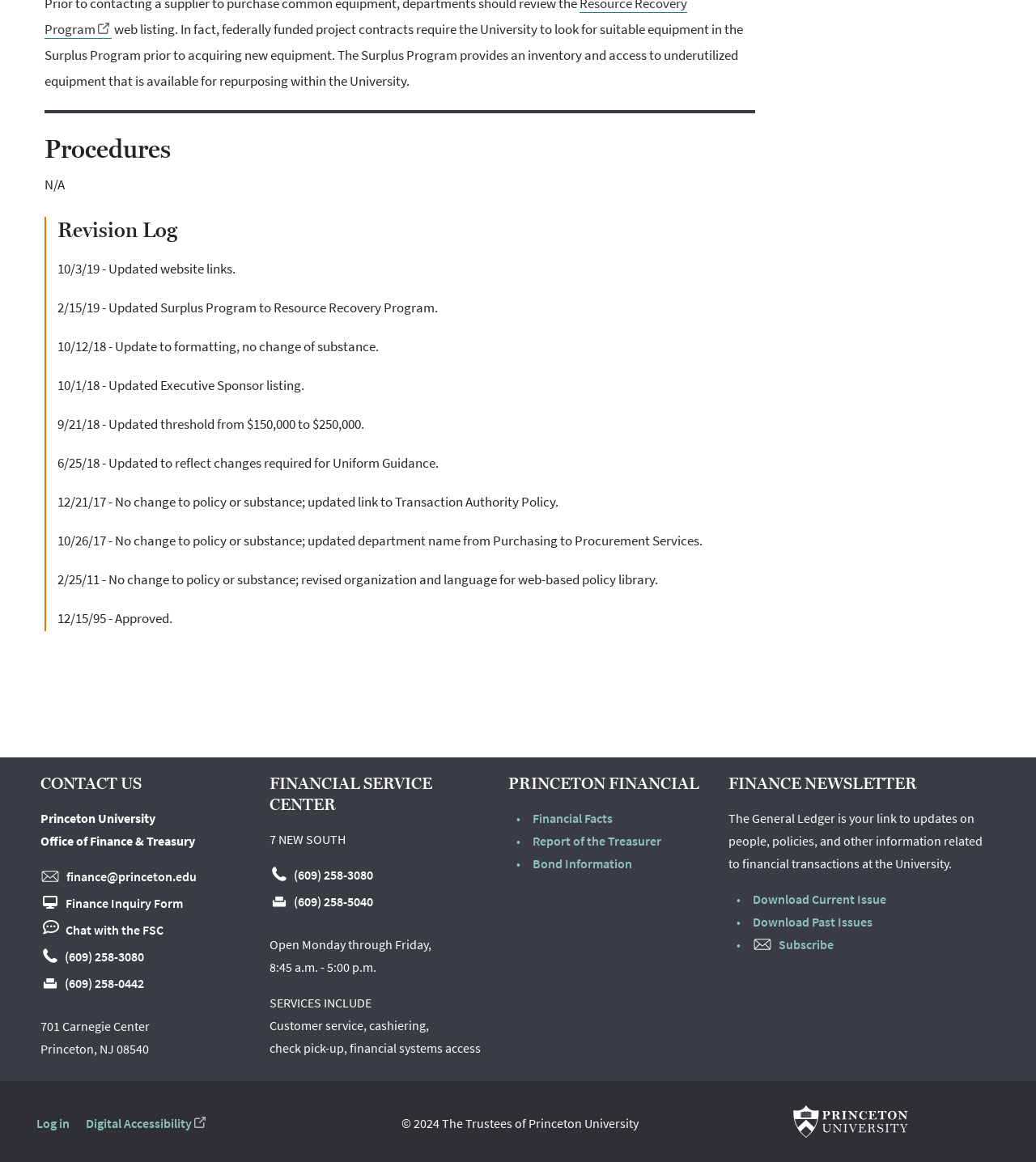Locate the bounding box of the UI element with the following description: "Financial Facts".

[0.514, 0.697, 0.592, 0.711]